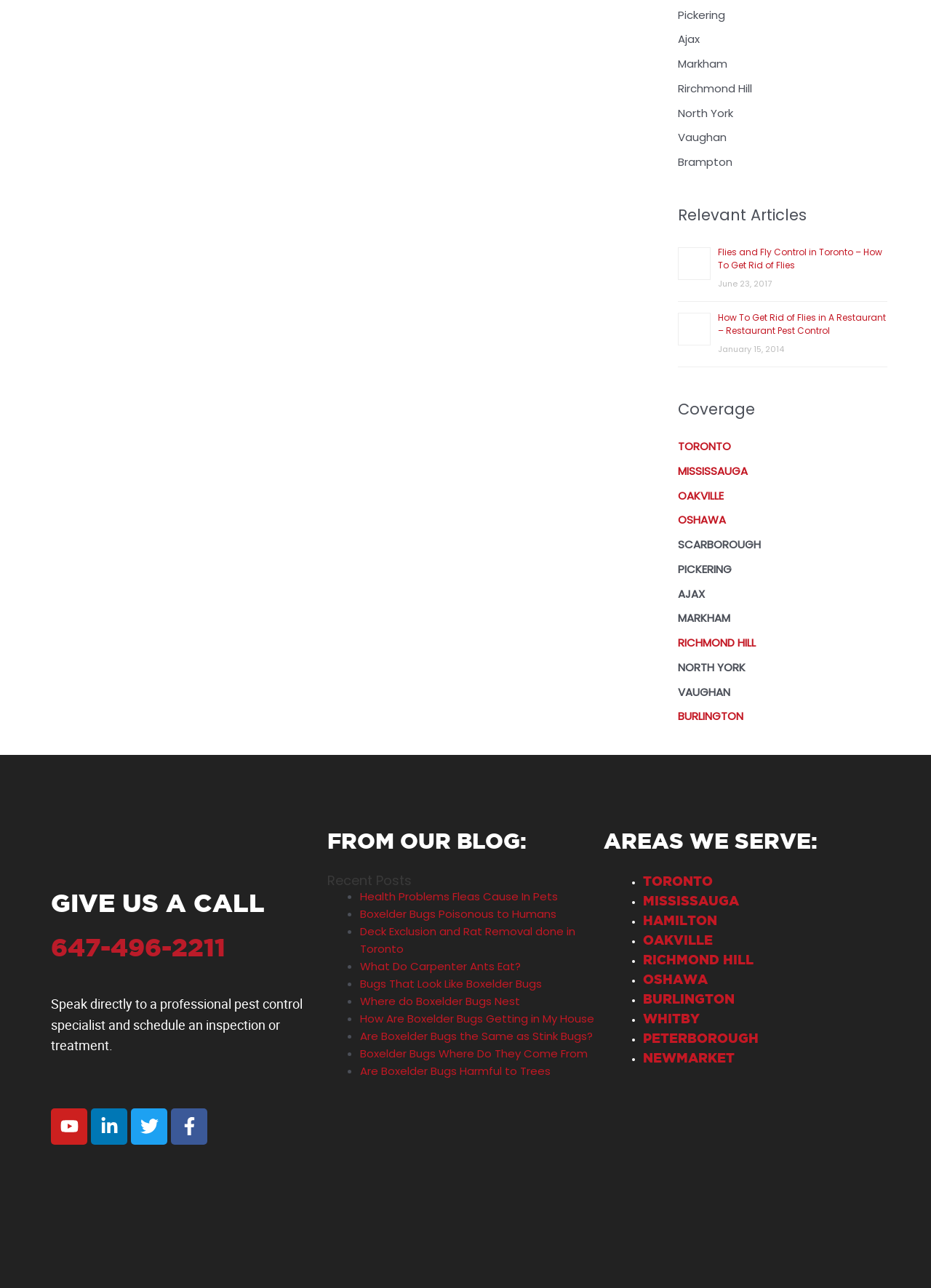Find the bounding box coordinates of the element you need to click on to perform this action: 'Visit the Youtube page'. The coordinates should be represented by four float values between 0 and 1, in the format [left, top, right, bottom].

[0.055, 0.86, 0.094, 0.889]